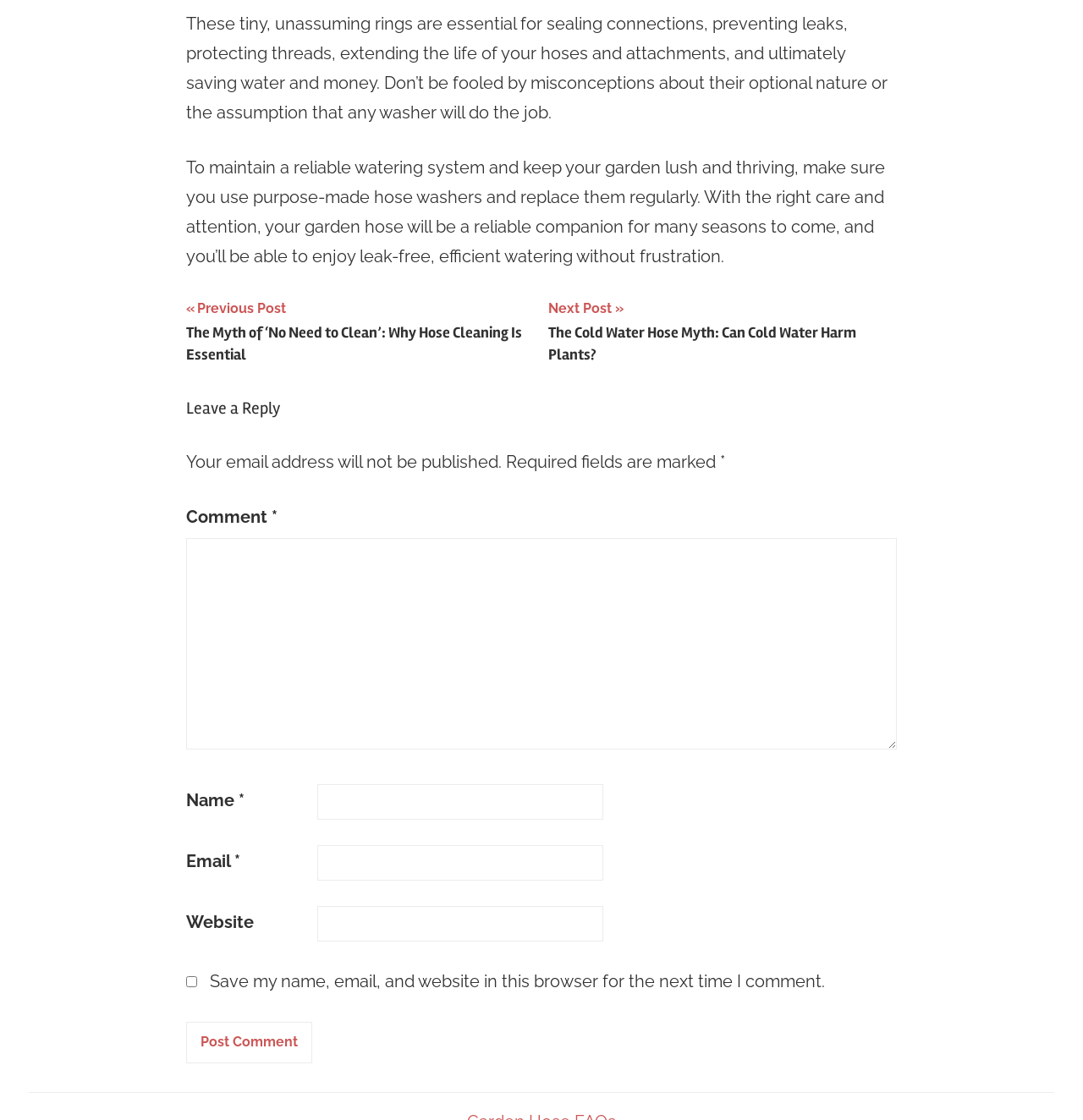What is the purpose of hose washers?
Using the image as a reference, give a one-word or short phrase answer.

Preventing leaks